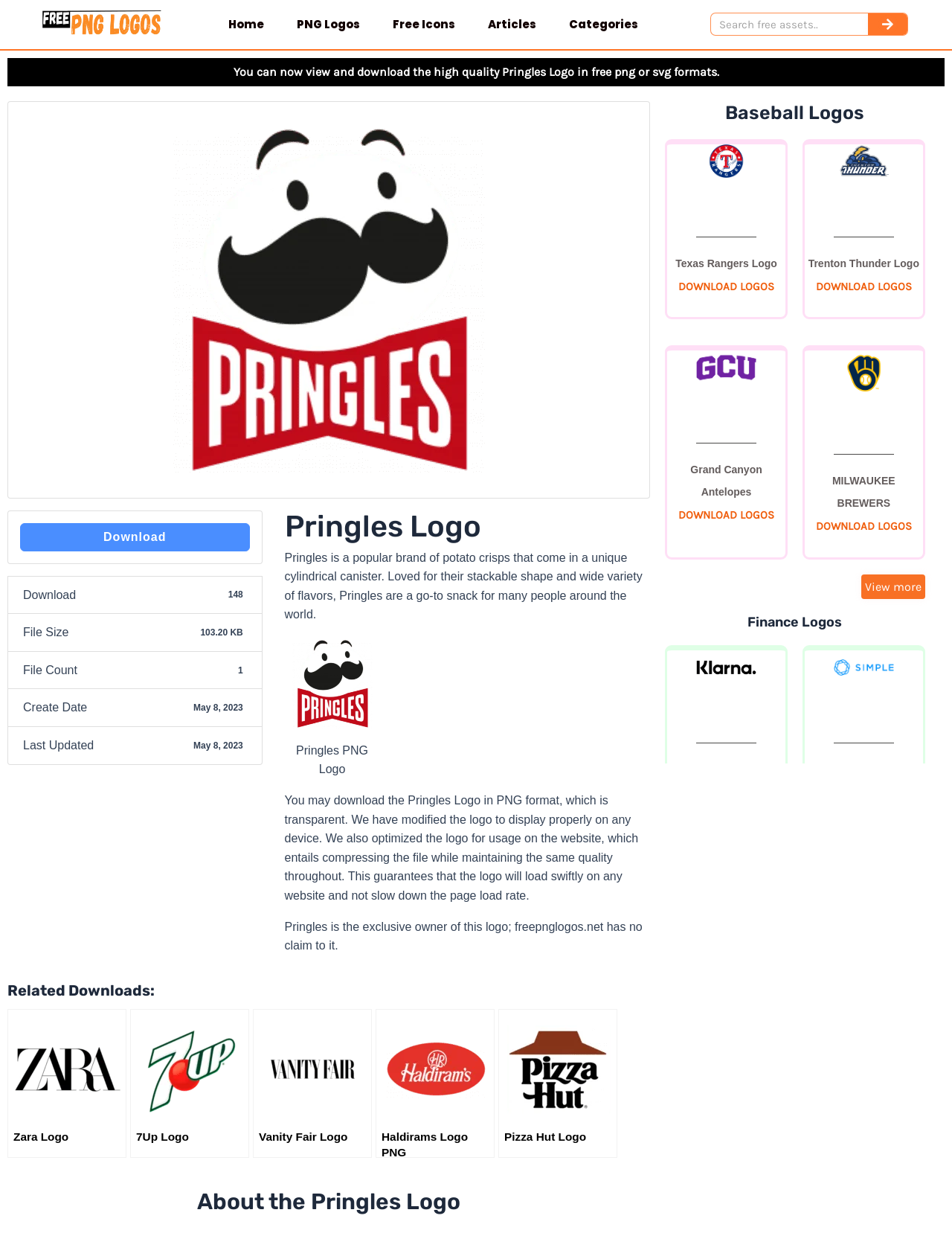Find and specify the bounding box coordinates that correspond to the clickable region for the instruction: "Explore the 'Business' category".

None